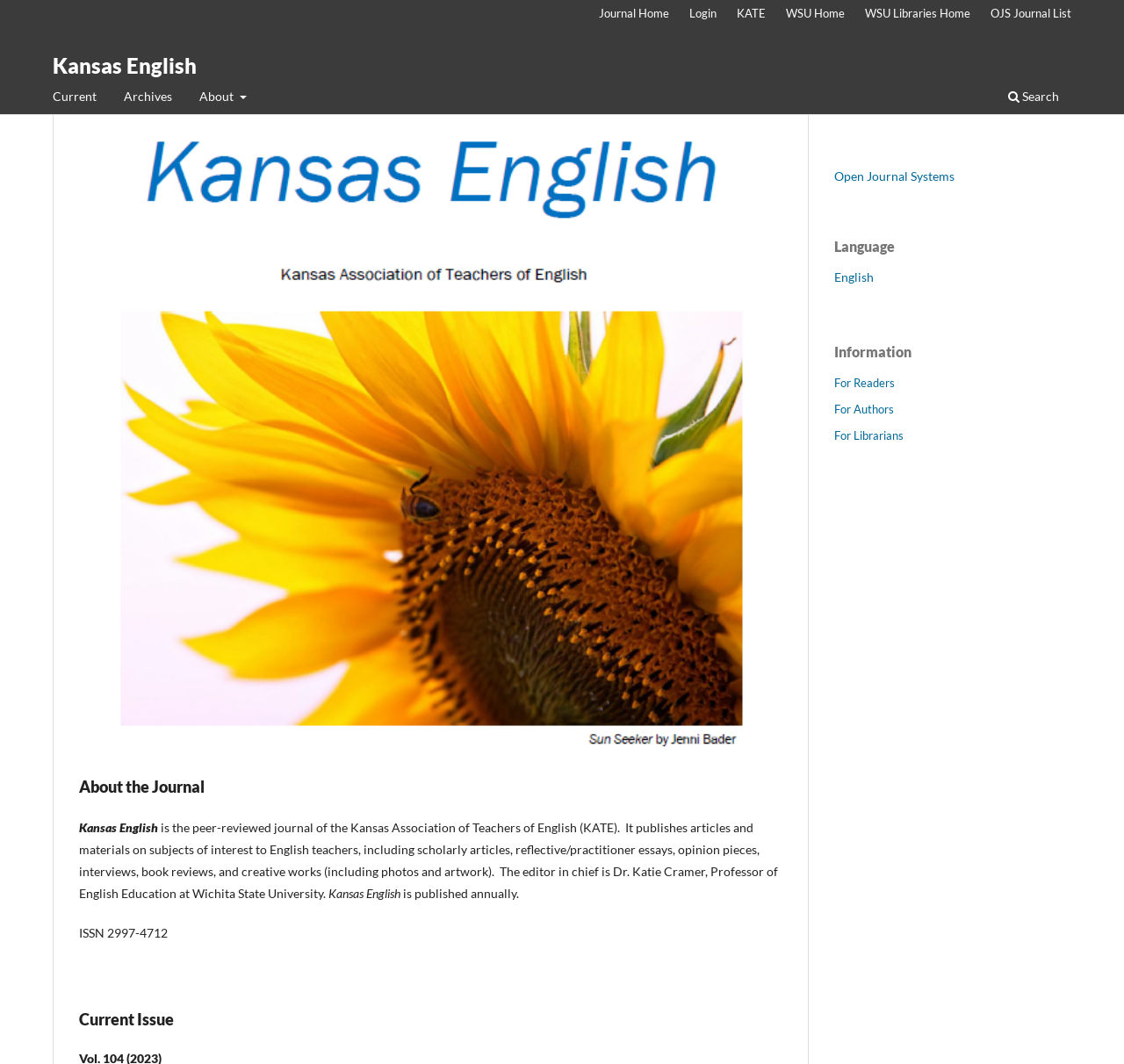Please identify the bounding box coordinates of the clickable region that I should interact with to perform the following instruction: "visit the archives". The coordinates should be expressed as four float numbers between 0 and 1, i.e., [left, top, right, bottom].

[0.105, 0.078, 0.159, 0.107]